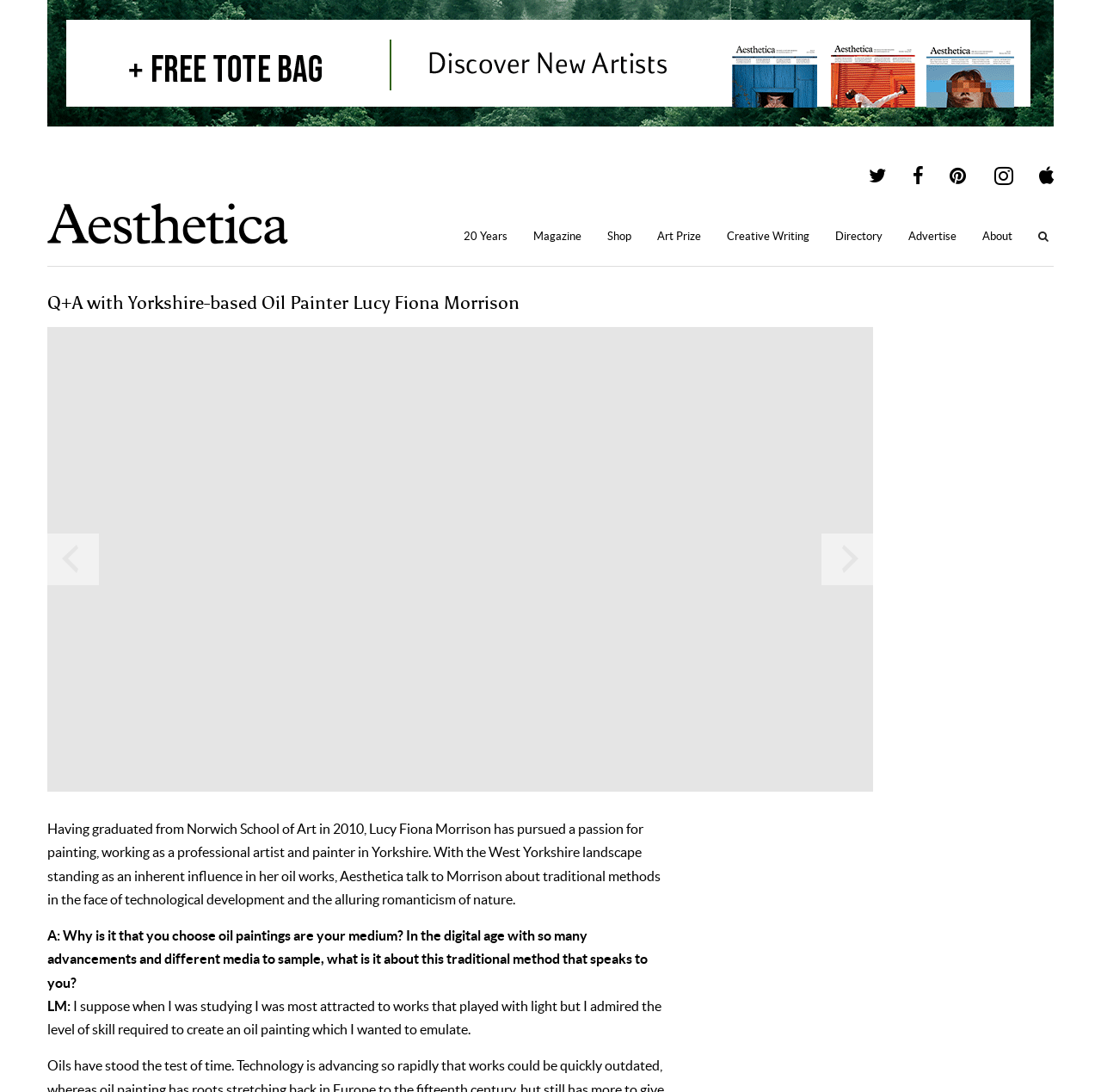Highlight the bounding box coordinates of the element that should be clicked to carry out the following instruction: "Click the Facebook icon". The coordinates must be given as four float numbers ranging from 0 to 1, i.e., [left, top, right, bottom].

[0.777, 0.141, 0.817, 0.182]